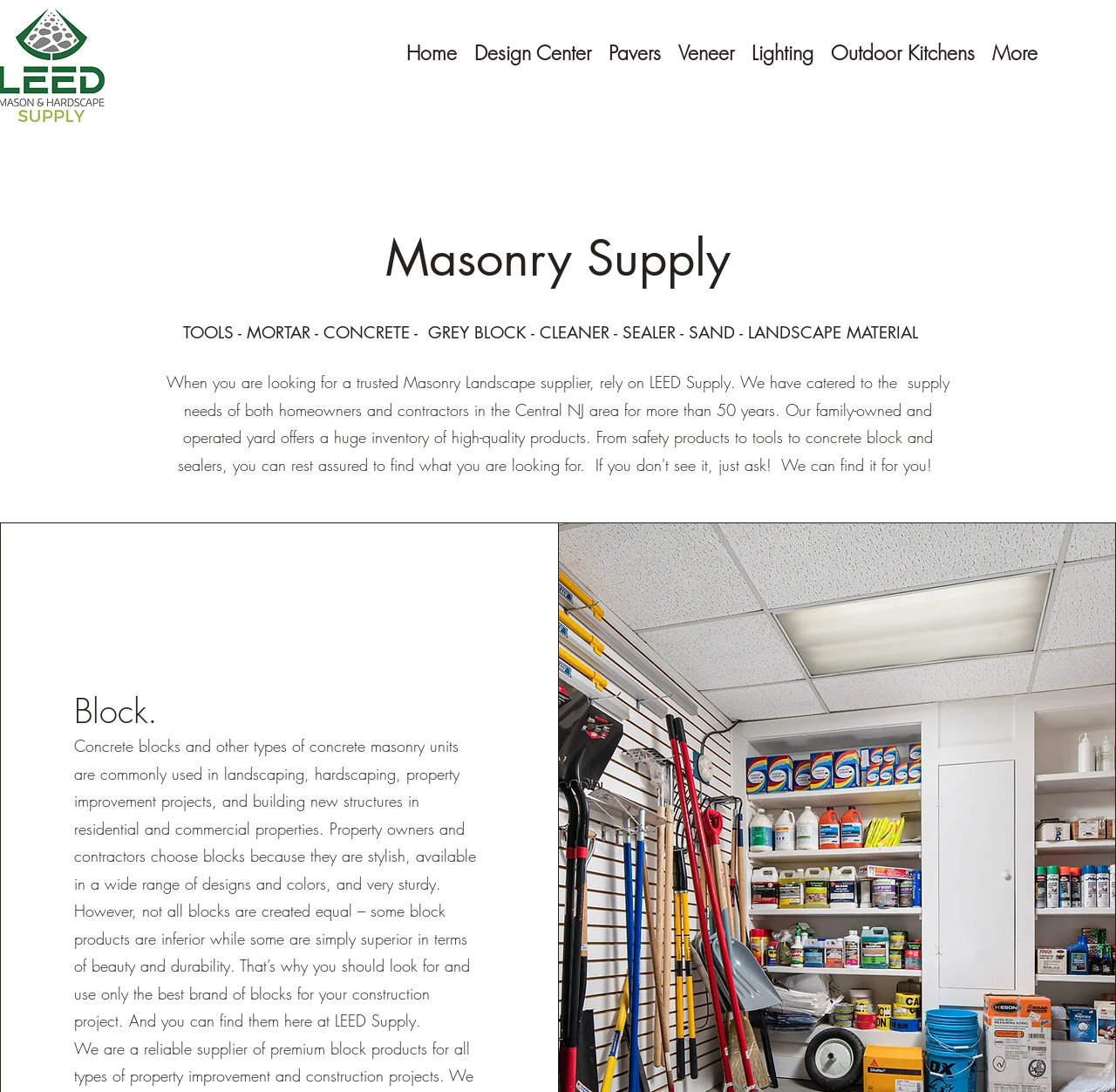Given the description: "More", determine the bounding box coordinates of the UI element. The coordinates should be formatted as four float numbers between 0 and 1, [left, top, right, bottom].

[0.881, 0.027, 0.938, 0.069]